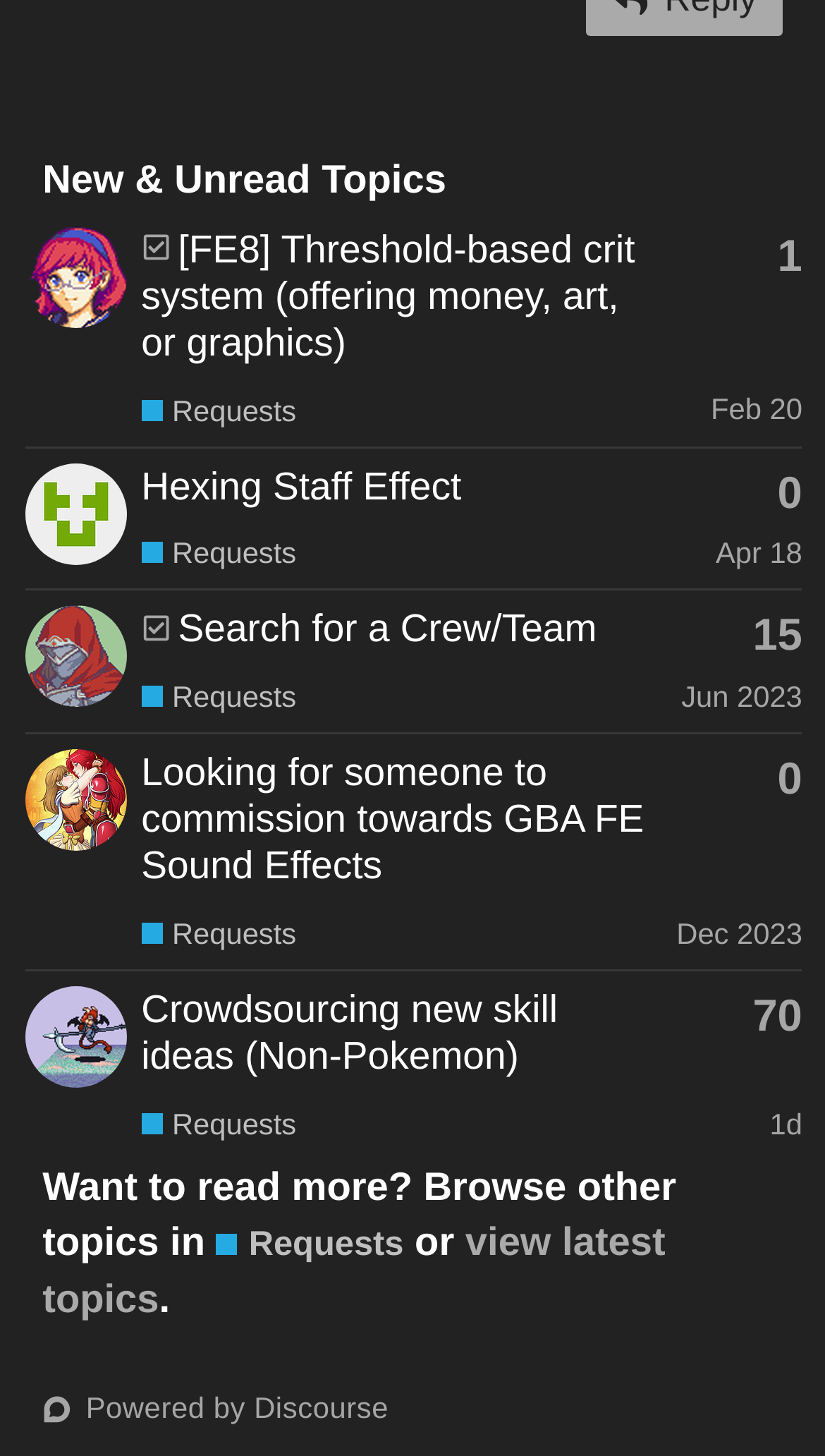Identify the bounding box coordinates of the element to click to follow this instruction: 'Browse other topics in Requests'. Ensure the coordinates are four float values between 0 and 1, provided as [left, top, right, bottom].

[0.262, 0.839, 0.489, 0.872]